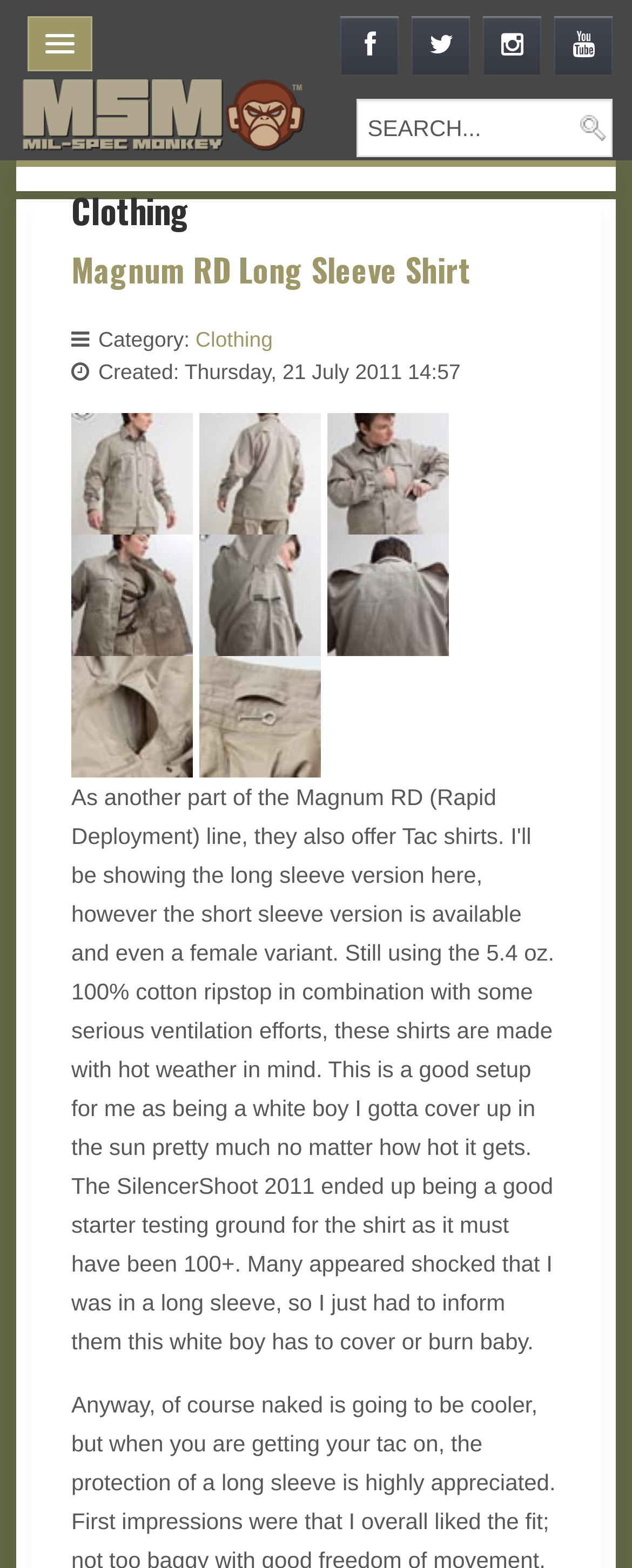What category does the product belong to?
Give a single word or phrase answer based on the content of the image.

Clothing